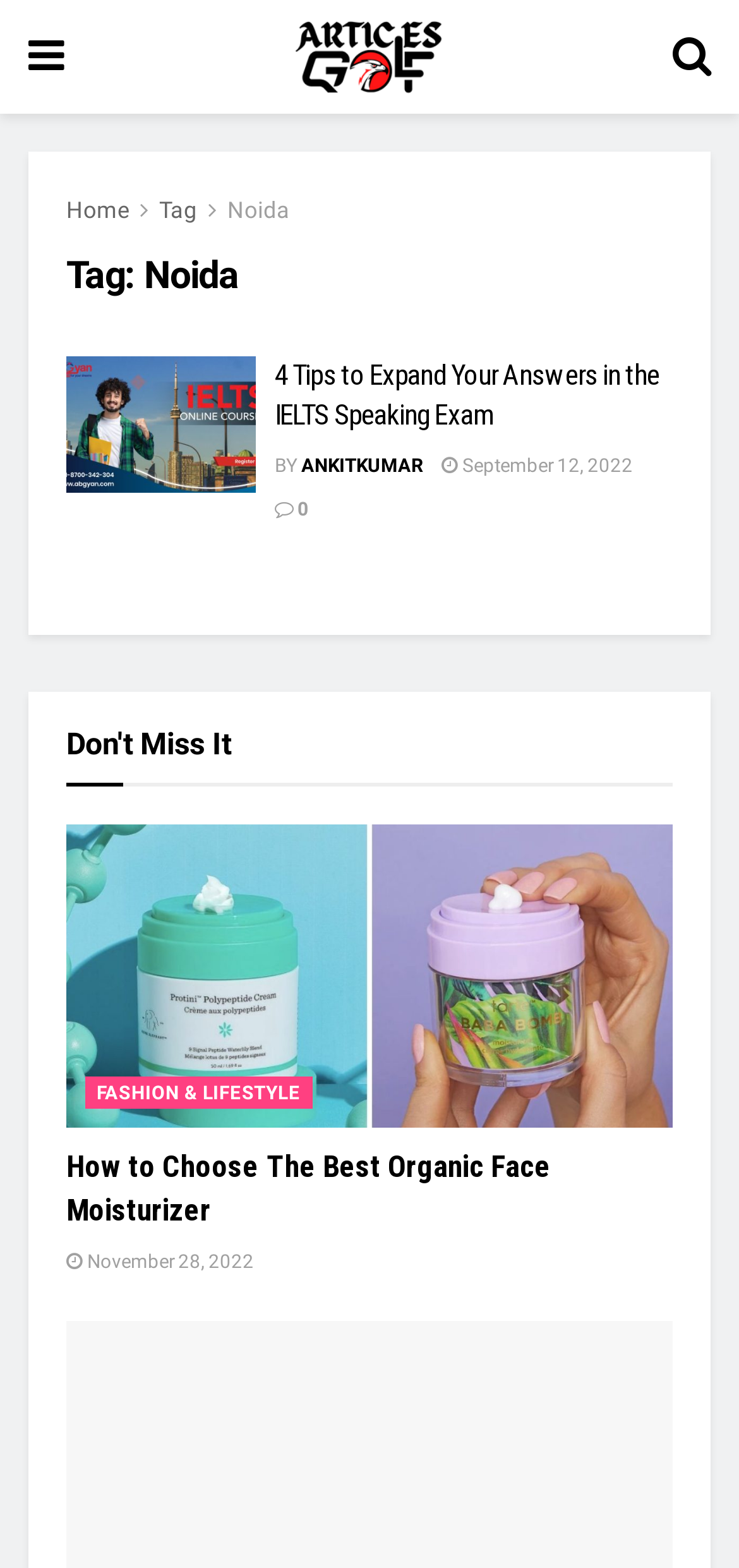Write a detailed summary of the webpage, including text, images, and layout.

This webpage appears to be a blog or article archive, with a focus on IELTS speaking exam preparation and lifestyle topics. At the top, there are several links, including "Articles Golf" and "Home", which are positioned on the left and right sides of the page, respectively. Below these links, there is a heading that reads "Tag: Noida".

The main content of the page is divided into two sections. The first section features an article with the title "4 Tips to Expand Your Answers in the IELTS Speaking Exam", which is accompanied by an image. The article title is repeated as a heading, and there are links to the article author, "ANKITKUMAR", and the publication date, "September 12, 2022". There is also a link to a comment section, indicated by the icon "\uf0e5 0".

Below this article, there is a heading that reads "Don't Miss It", followed by another article section. This section features an article with the title "How to Choose The Best Organic Face Moisturizer", which is also accompanied by an image. The article title is repeated as a heading, and there are links to the article category, "FASHION & LIFESTYLE", and the publication date, "November 28, 2022".

Throughout the page, there are several images, which are likely thumbnails or icons accompanying the articles. The overall layout is organized, with clear headings and concise text, making it easy to navigate and read.